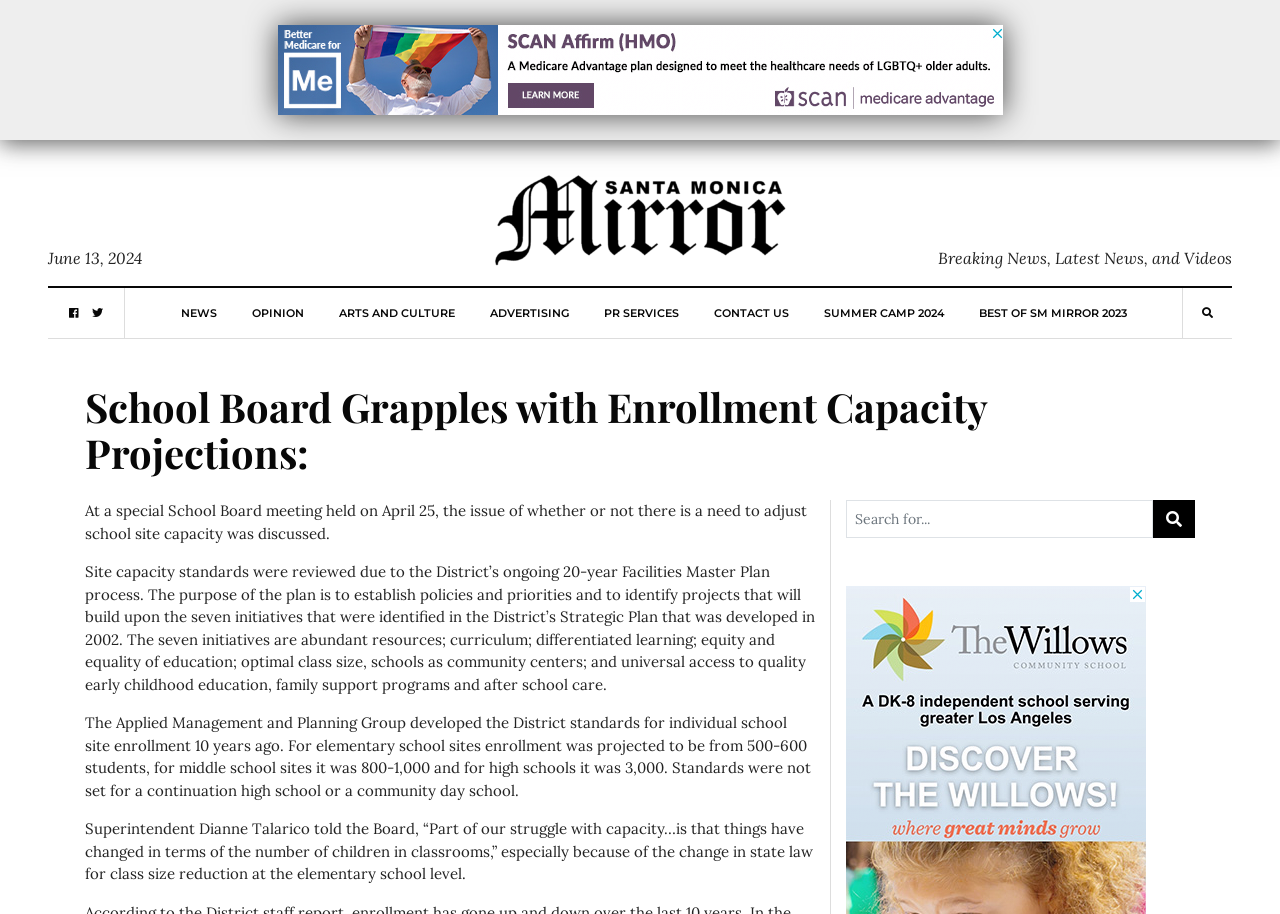Determine the bounding box of the UI element mentioned here: "alt="SM Mirror"". The coordinates must be in the format [left, top, right, bottom] with values ranging from 0 to 1.

[0.383, 0.21, 0.617, 0.264]